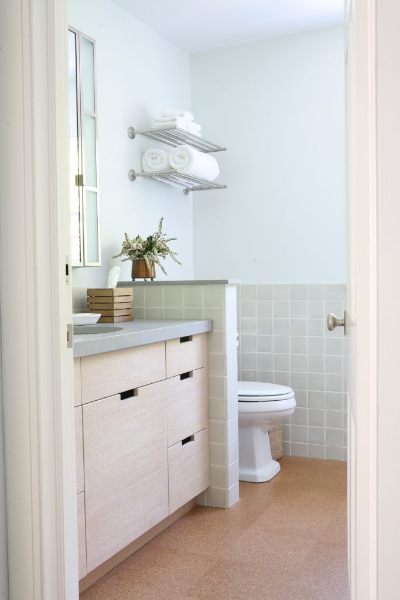Provide a comprehensive description of the image.

This image showcases a beautifully designed bathroom, illustrating the potential of inexpensive upgrades to enhance its aesthetic appeal. The room features a light color palette, with soft blue walls that create a serene atmosphere. A stylish wood vanity with sleek drawers complements the elegant gray countertop, adorned with a minimalistic vase holding fresh greenery. Above the vanity, a mirrored wall reflects natural light, enhancing the sense of spaciousness.

To the left, a wall-mounted shelf displays neatly stacked white towels, accentuating both functionality and style. The soft tiles surrounding the space add a touch of texture, while the warm cork flooring provides a cozy underfoot feel. A modern toilet sits discreetly in the corner, ensuring optimal space usage. This setting exemplifies how thoughtful design choices can provide both comfort and style, making it an inviting environment for holiday guests.